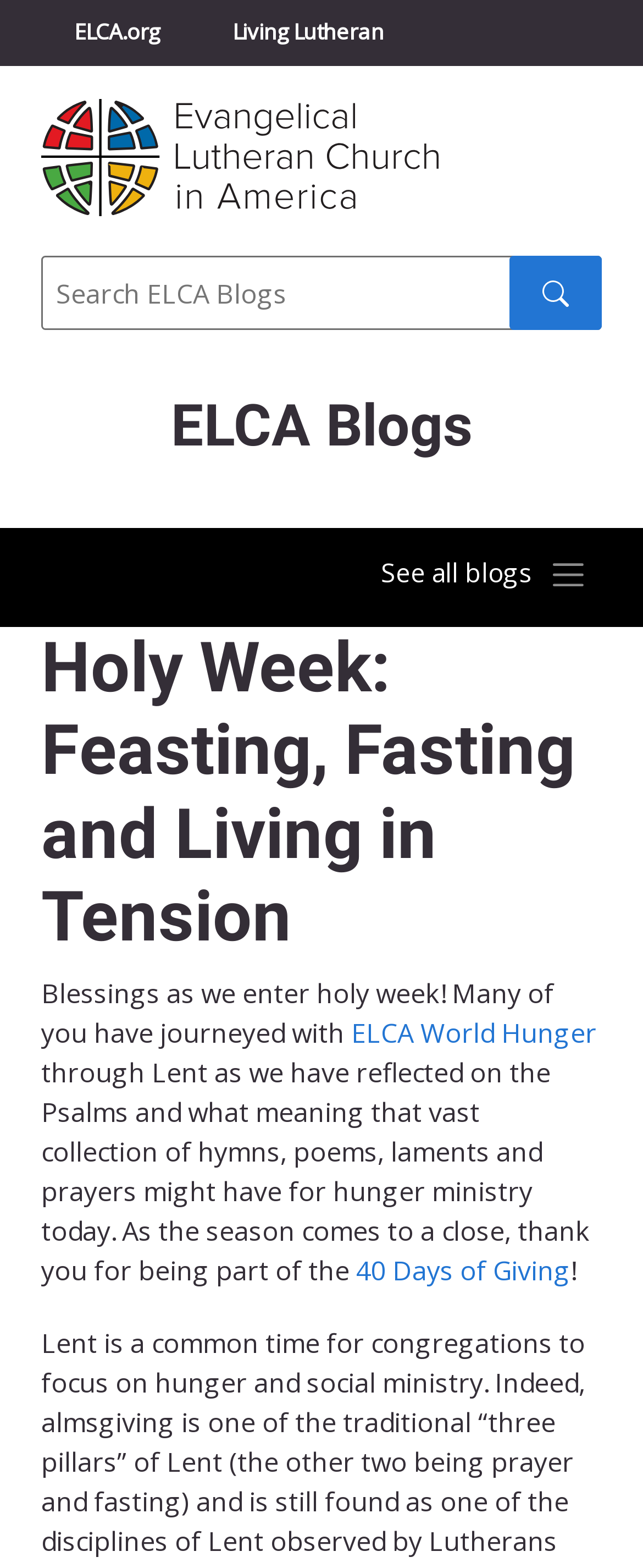Identify the bounding box coordinates of the section to be clicked to complete the task described by the following instruction: "Read the blog post about Holy Week". The coordinates should be four float numbers between 0 and 1, formatted as [left, top, right, bottom].

[0.064, 0.4, 0.936, 0.612]